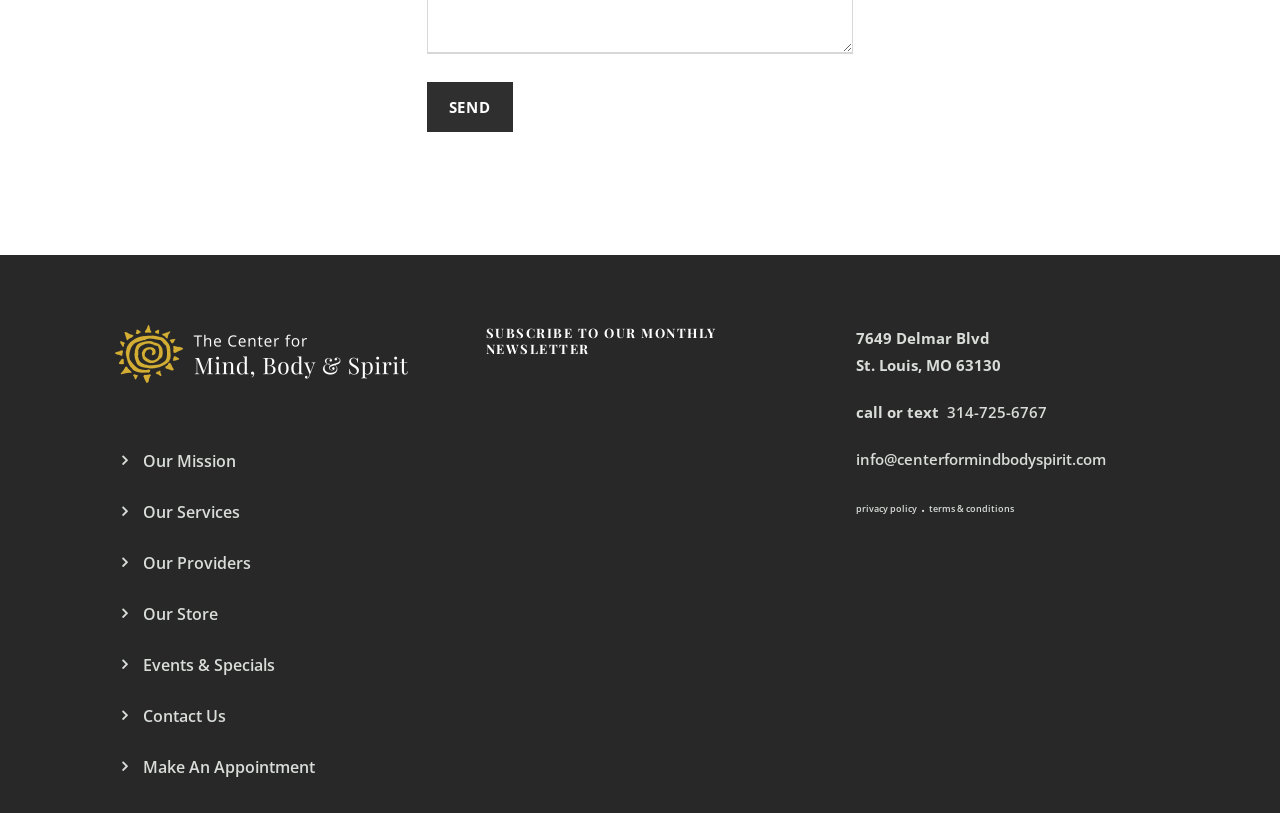Identify the bounding box for the described UI element: "Non-provisional Utility Patent Applications".

None